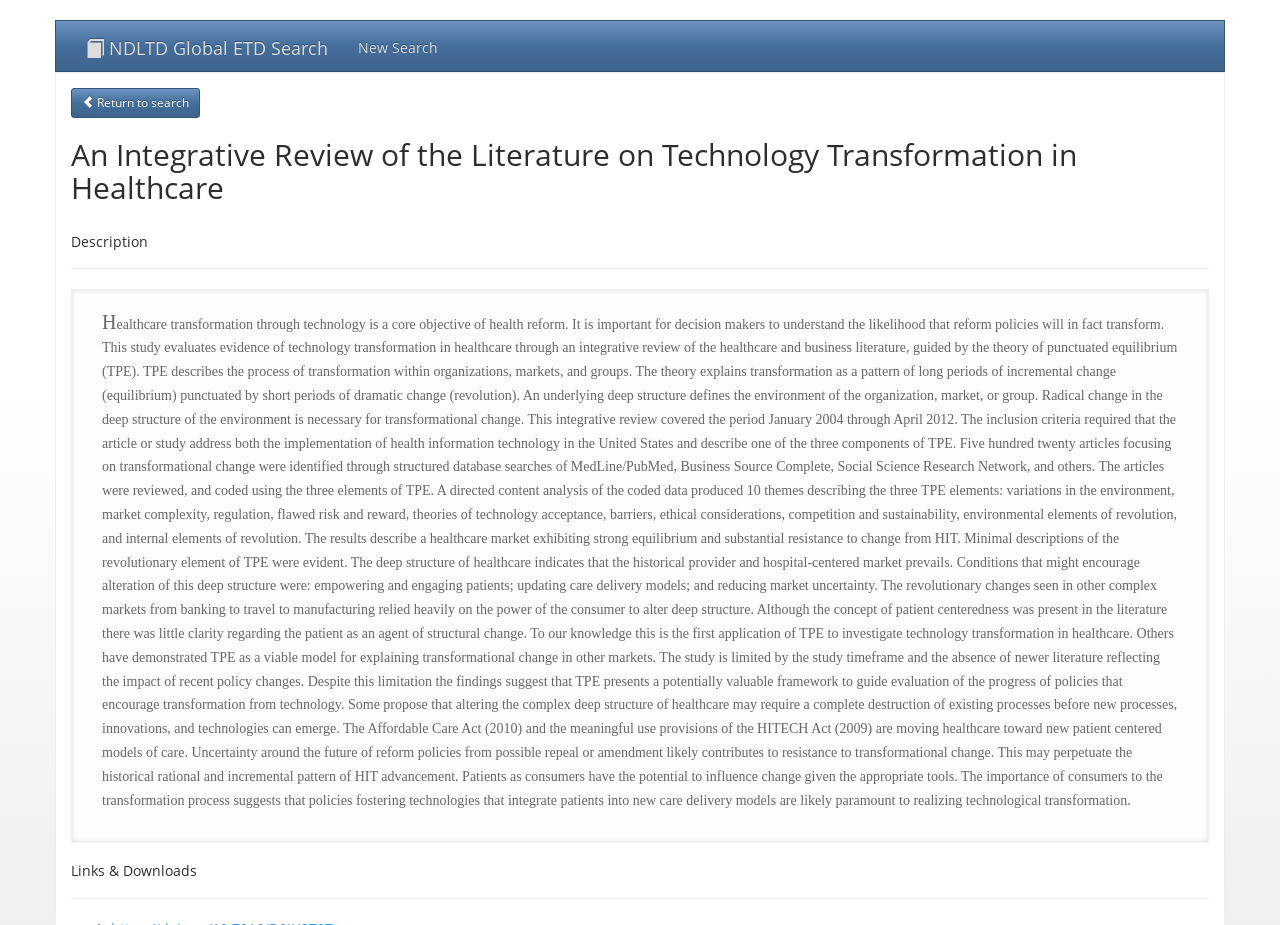Using the description: "New Search", determine the UI element's bounding box coordinates. Ensure the coordinates are in the format of four float numbers between 0 and 1, i.e., [left, top, right, bottom].

[0.268, 0.023, 0.354, 0.077]